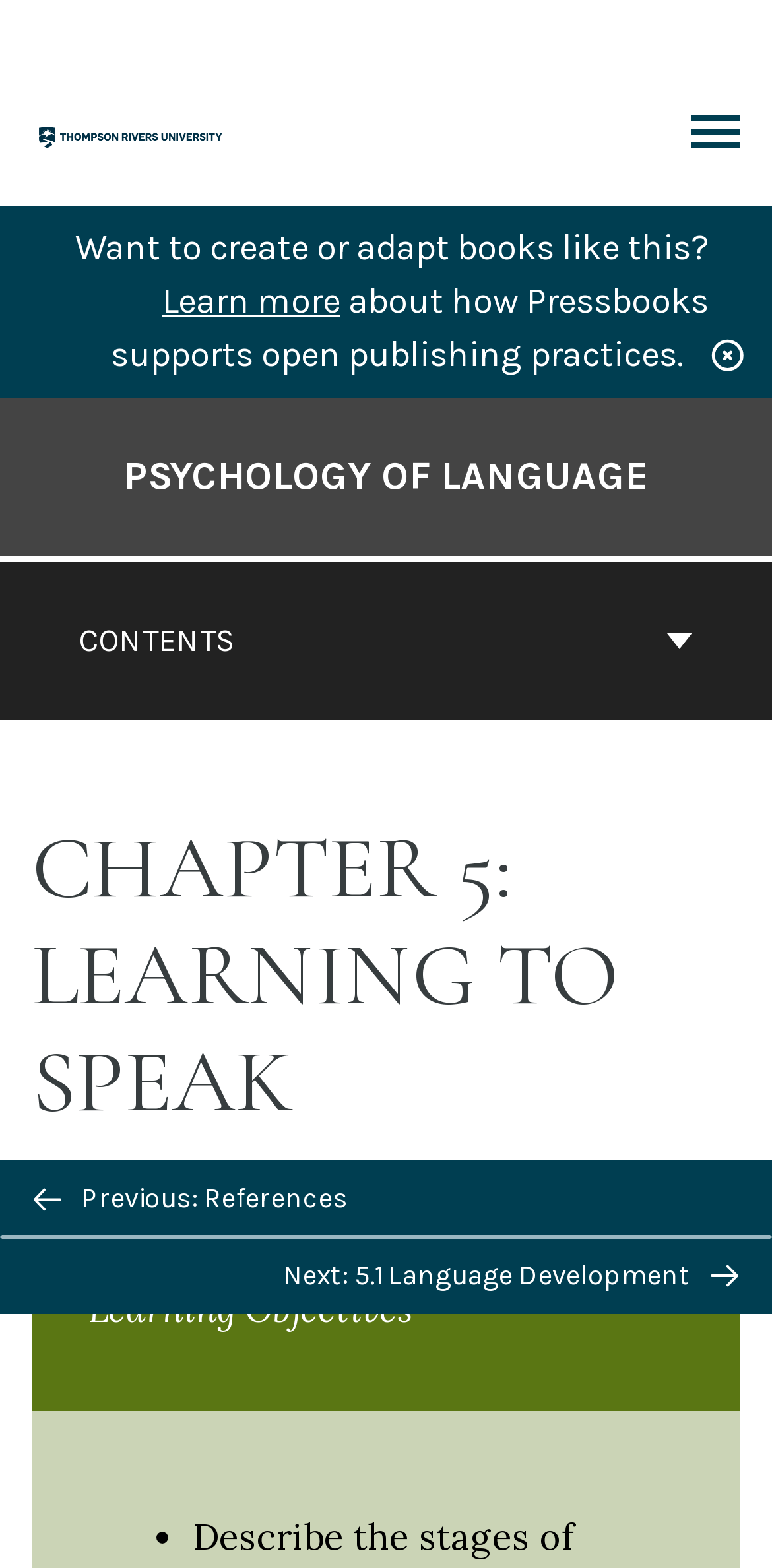Identify the webpage's primary heading and generate its text.

PSYCHOLOGY OF LANGUAGE